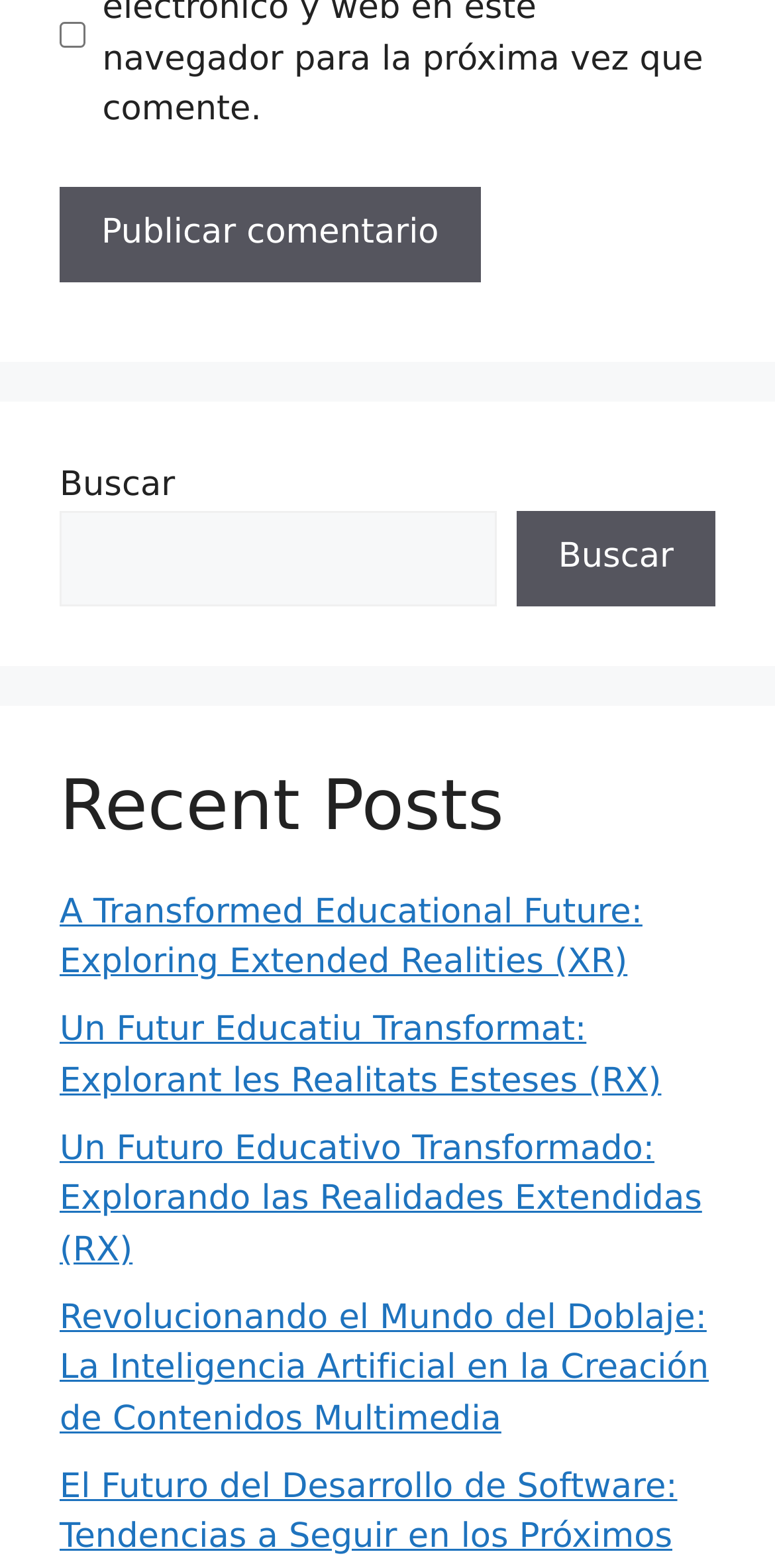Pinpoint the bounding box coordinates for the area that should be clicked to perform the following instruction: "Check the box to save name, email, and website".

[0.077, 0.014, 0.11, 0.031]